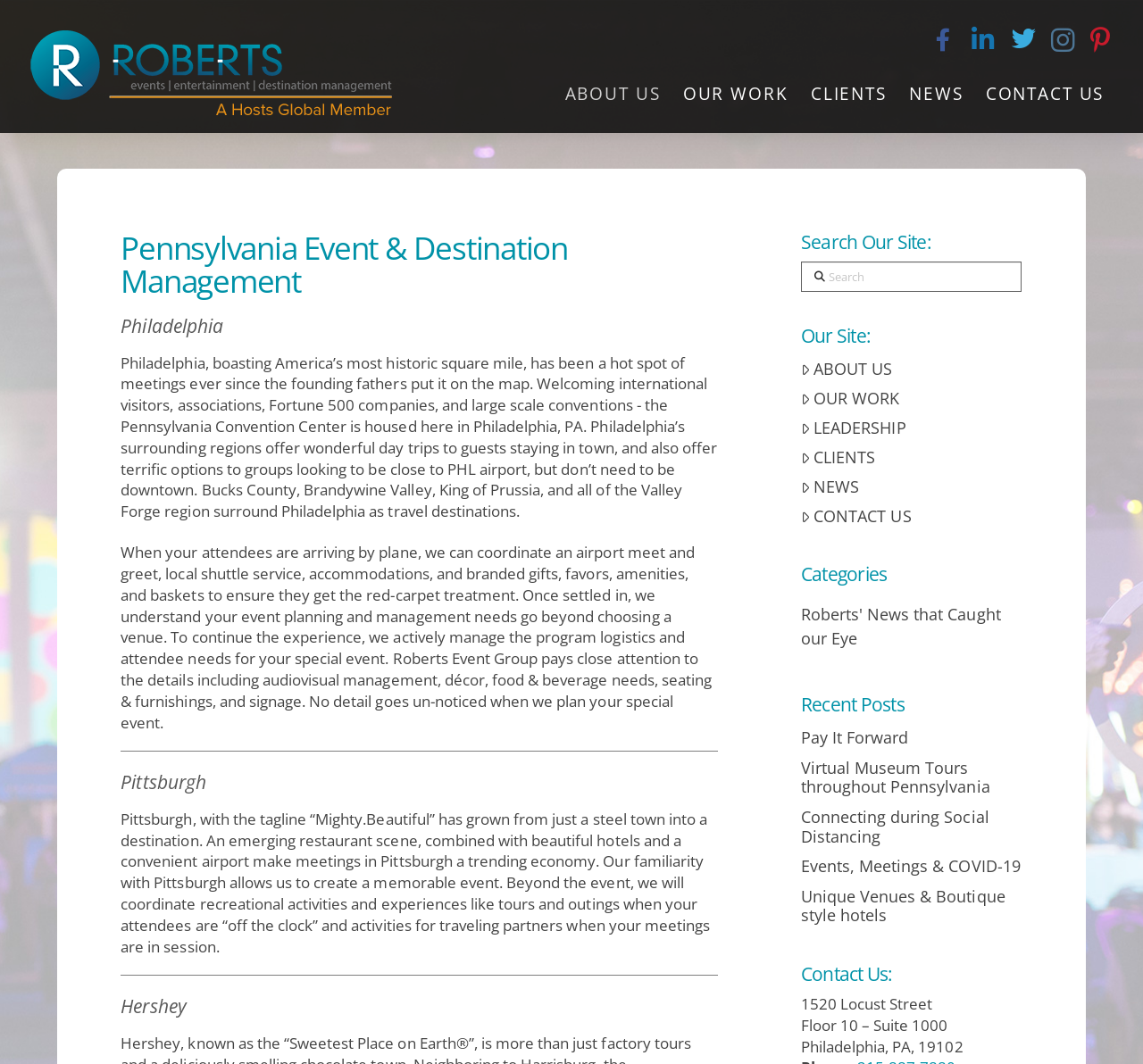Analyze the image and deliver a detailed answer to the question: What services does Roberts provide for event attendees?

The services are mentioned in the static text section of the webpage, describing how Roberts can coordinate these services to ensure attendees receive a red-carpet treatment.